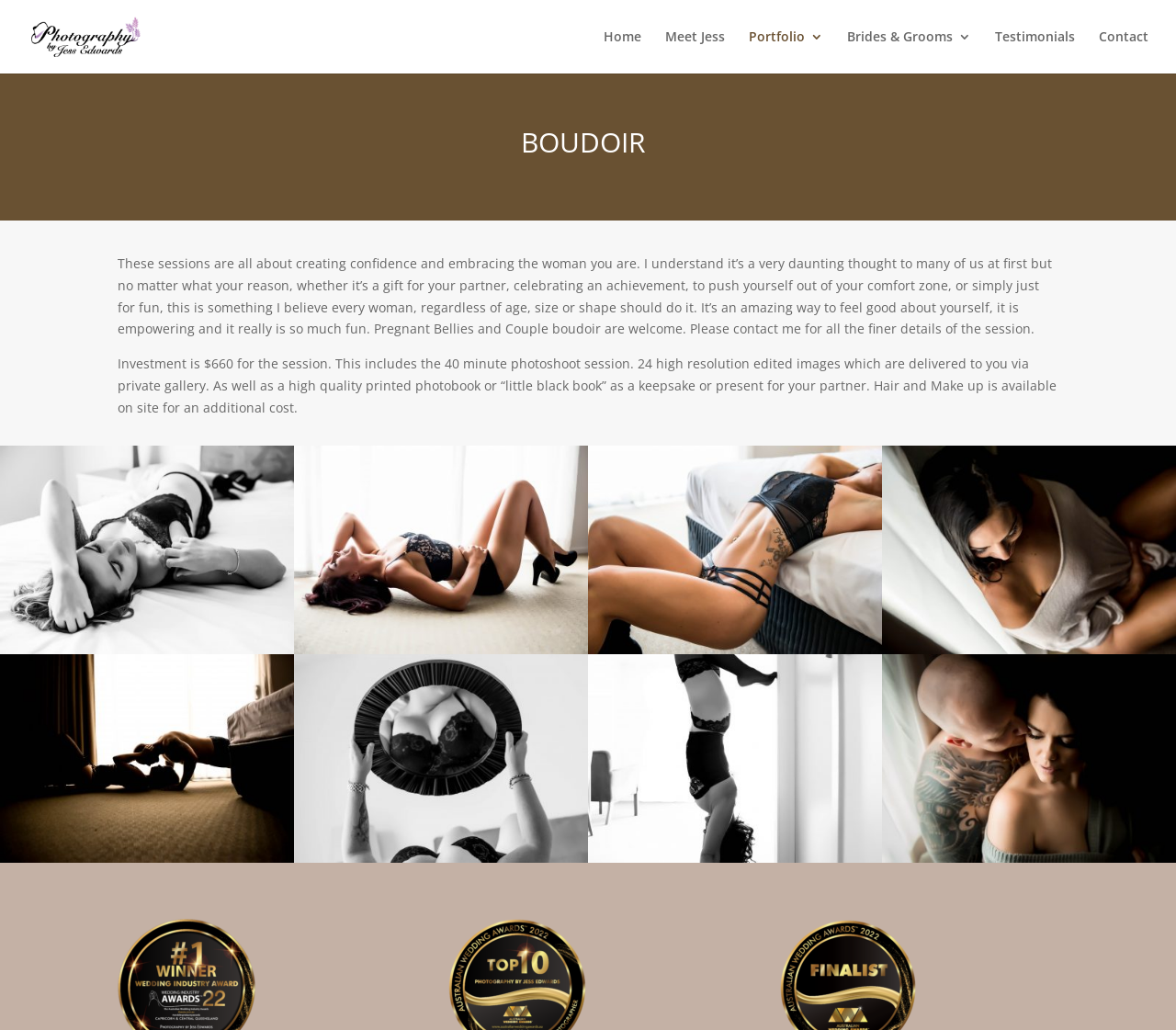What is the purpose of a boudoir session?
Could you give a comprehensive explanation in response to this question?

According to the text on the page, a boudoir session is meant to create confidence and empowerment for women, regardless of age, size, or shape. It's an opportunity for self-expression and self-love.